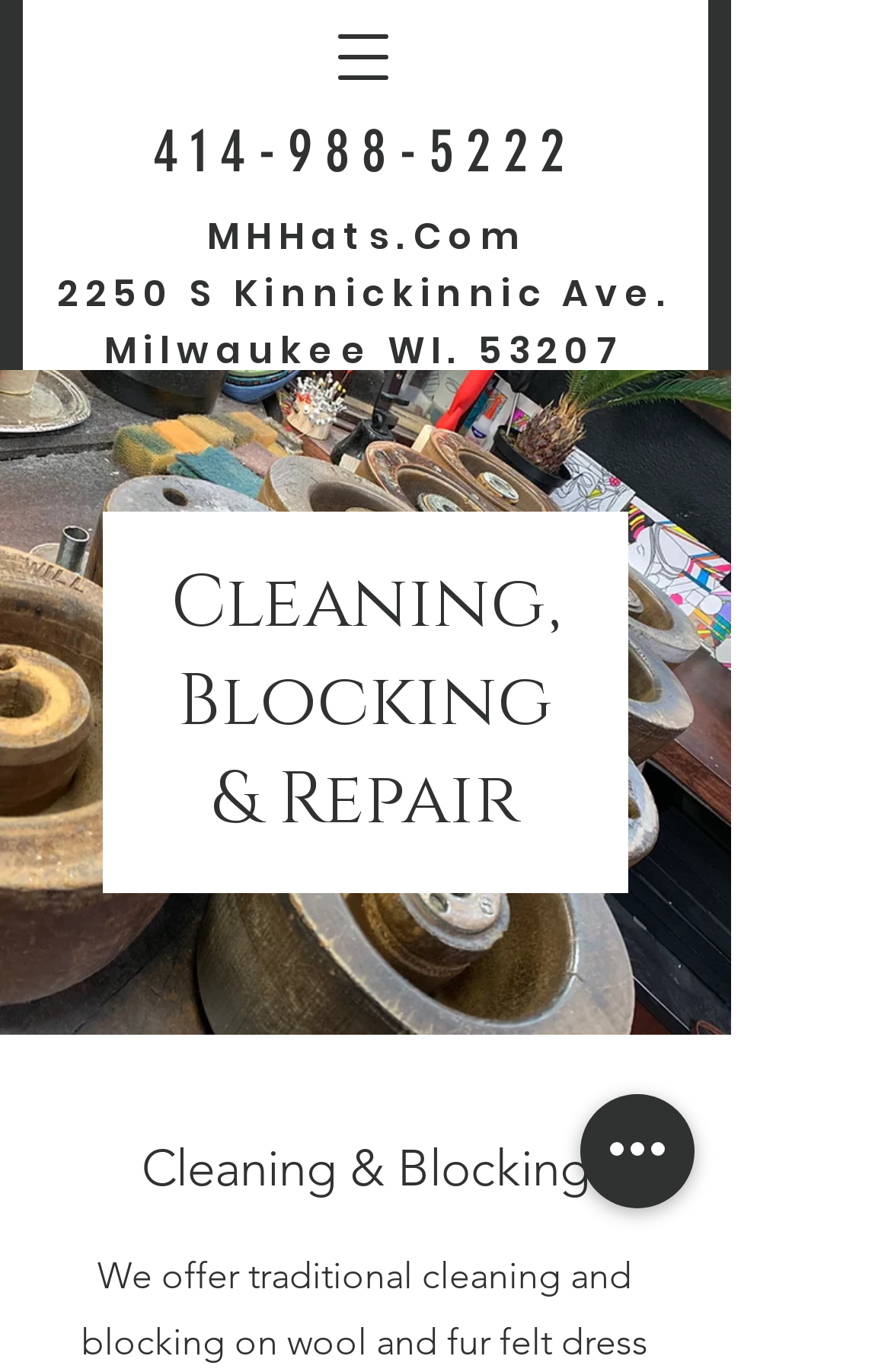What is the address of MHHats.com?
From the image, respond using a single word or phrase.

2250 S Kinnickinnic Ave. Milwaukee WI. 53207